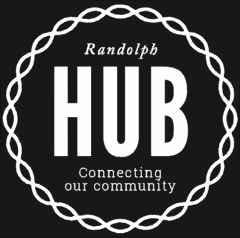What is the color of the background of the logo?
Carefully analyze the image and provide a thorough answer to the question.

The caption states that the logo is set against a solid black background, which enhances the contrast and visual appeal of the design.